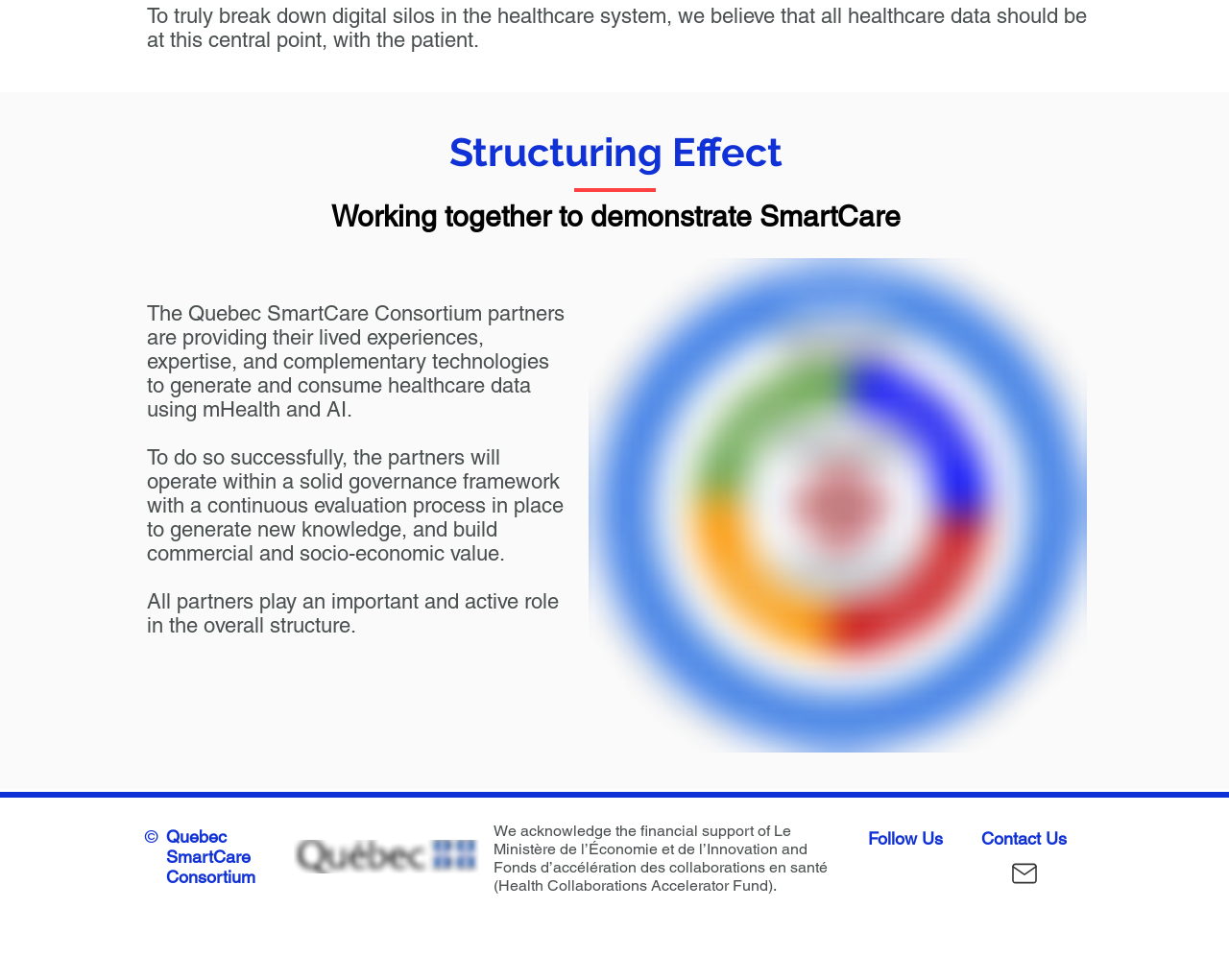Given the element description, predict the bounding box coordinates in the format (top-left x, top-left y, bottom-right x, bottom-right y), using floating point numbers between 0 and 1: SmartCare Consortium

[0.135, 0.864, 0.208, 0.905]